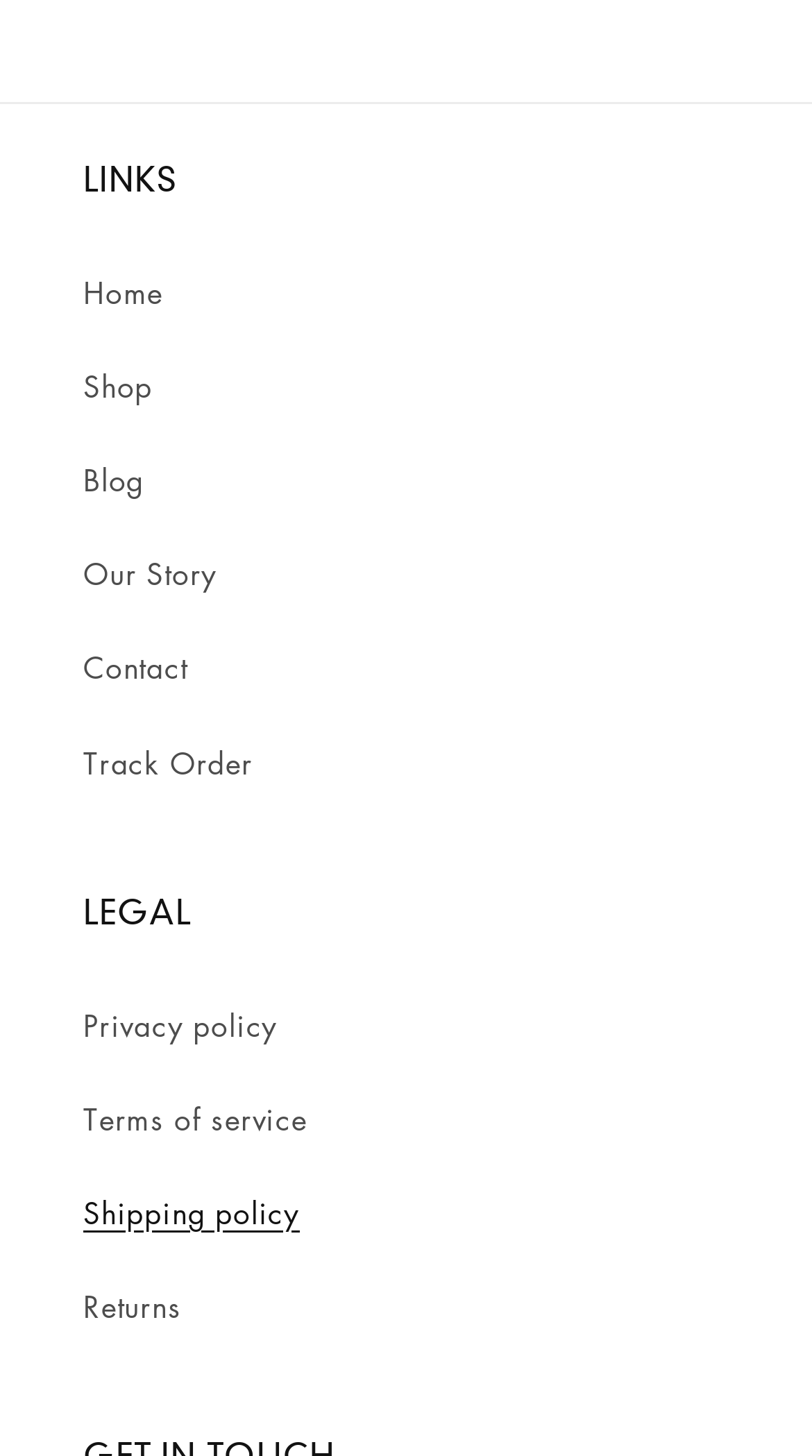Answer the question in one word or a short phrase:
How many links are in the LEGAL section?

4